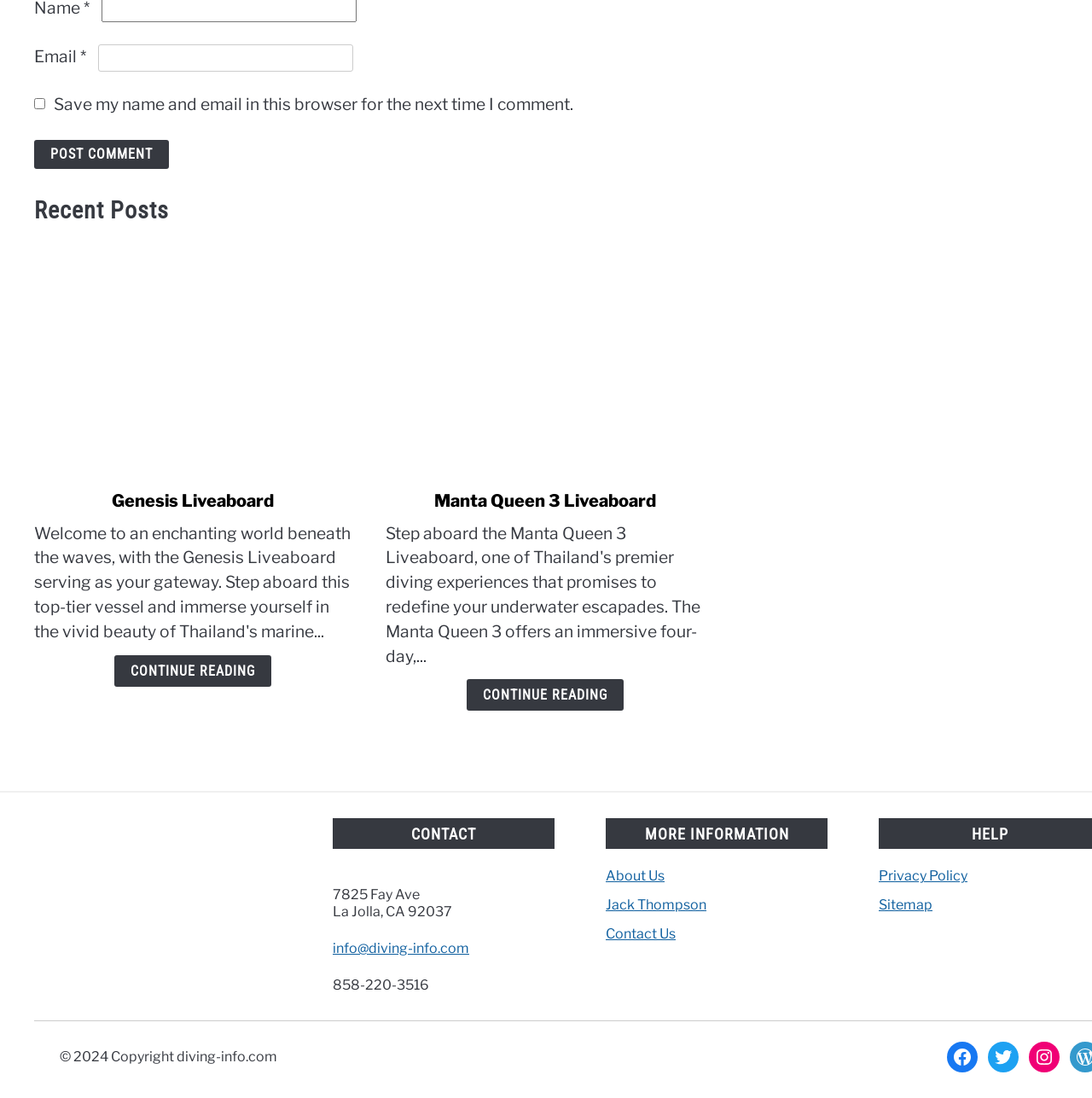Provide a brief response to the question below using one word or phrase:
What type of content is featured in the 'Recent Posts' section?

Liveaboard